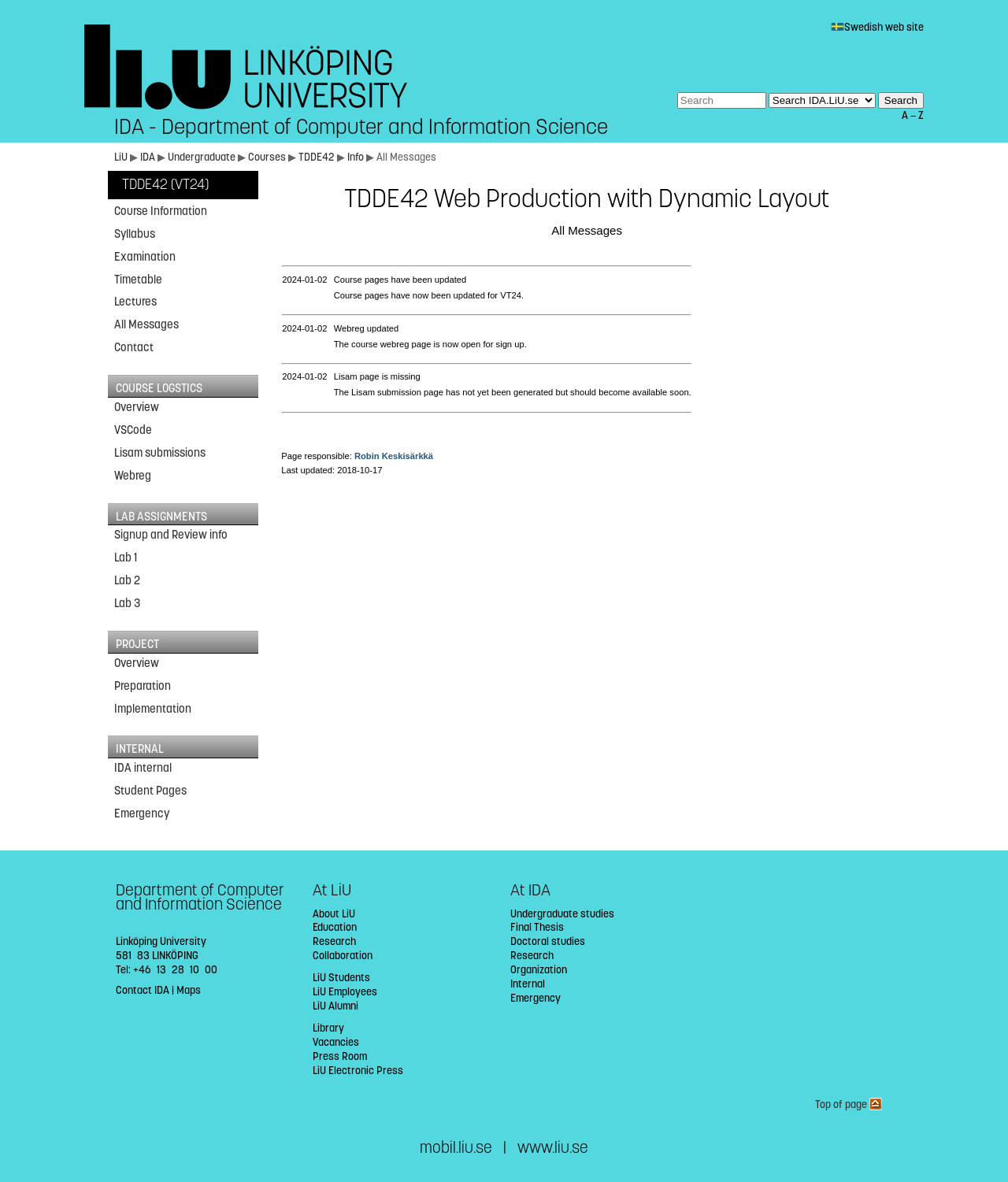Please indicate the bounding box coordinates for the clickable area to complete the following task: "Click on Tim's Anime List". The coordinates should be specified as four float numbers between 0 and 1, i.e., [left, top, right, bottom].

None